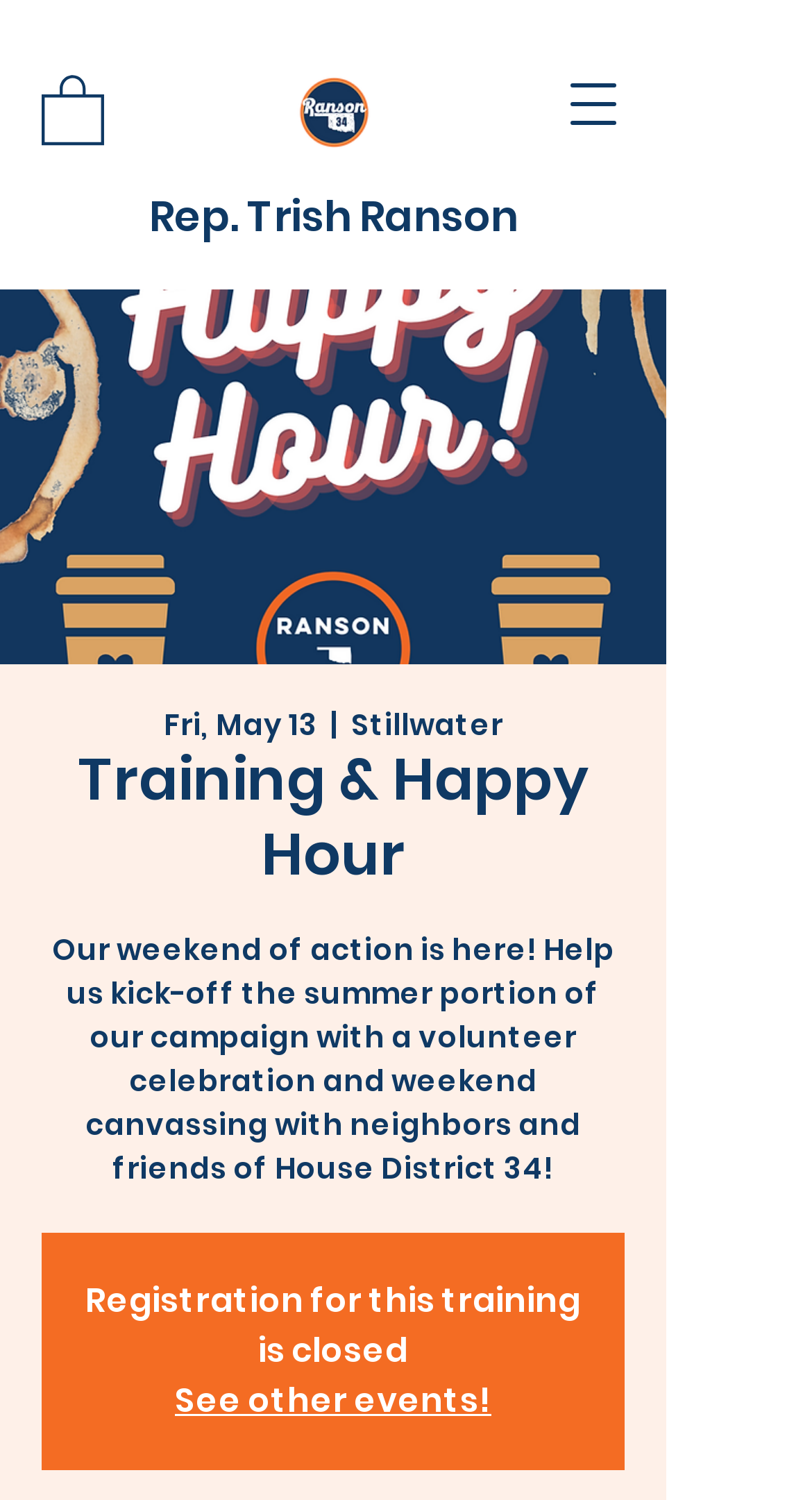Create a detailed summary of the webpage's content and design.

The webpage appears to be an event page for a "Training & Happy Hour" event organized by Rep. Trish Ranson. At the top left corner, there is a small image with a link, likely a logo or icon. Next to it, there is a larger logo image with the text "RansonLogoRedesign.png". 

On the top center, there is a button to open a navigation menu. Below it, there is a heading that reads "Training & Happy Hour" with the date "Fri, May 13" and location "Stillwater" written in a smaller font next to it. 

The main content of the page is a paragraph of text that describes the event, stating that it is a volunteer celebration and weekend canvassing with neighbors and friends of House District 34. Below this text, there is a notice that registration for the training is closed. 

At the bottom center of the page, there is a link that reads "See other events!". There are a total of 3 images on the page, including the two logos and a background image with the text "Training & Happy Hour". There are 4 links on the page, including the navigation menu button, the two logos, and the "See other events!" link.